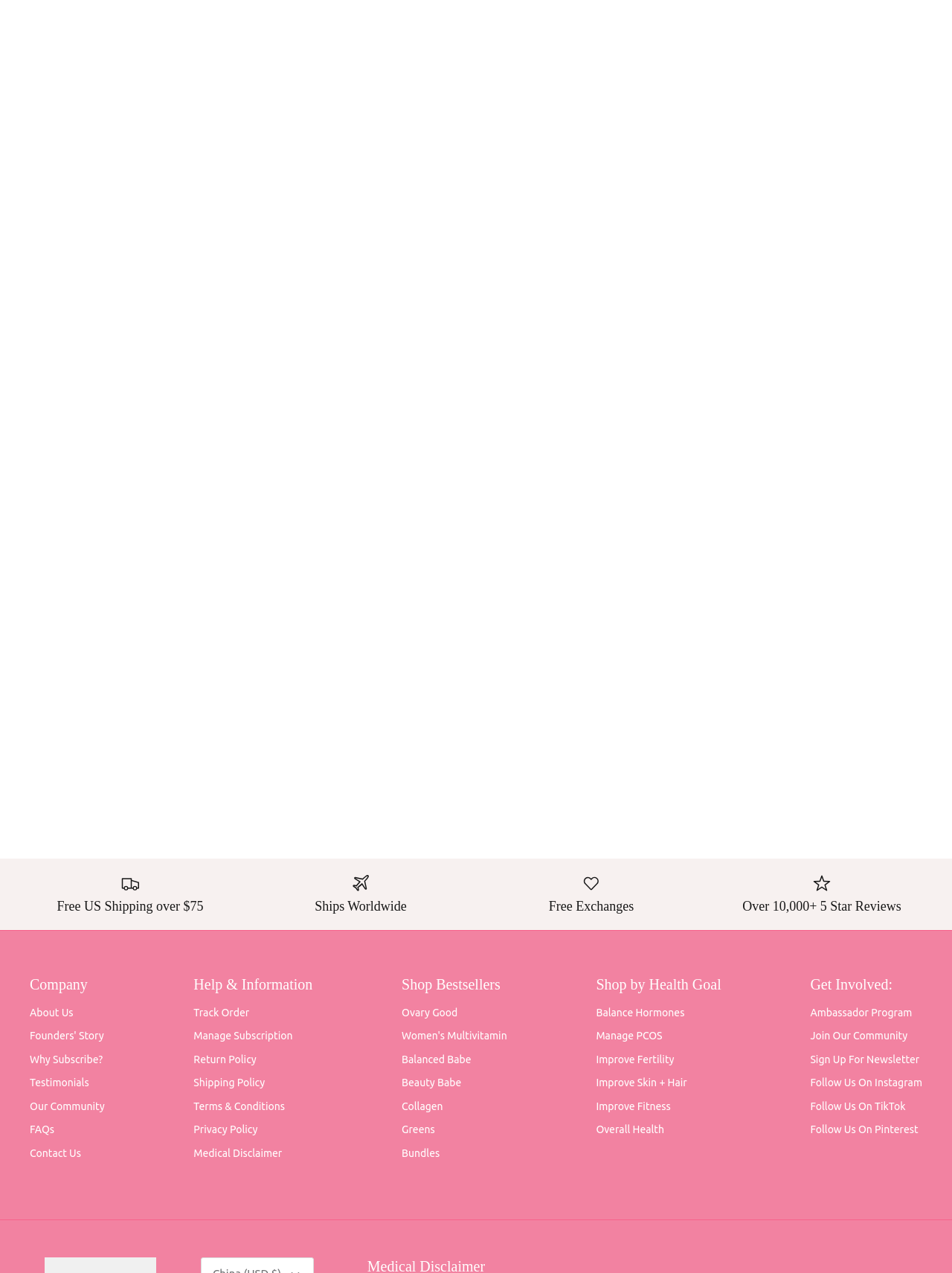Please determine the bounding box coordinates of the area that needs to be clicked to complete this task: 'View recipe for Easy Chocolate Chip Biscotti'. The coordinates must be four float numbers between 0 and 1, formatted as [left, top, right, bottom].

[0.352, 0.259, 0.623, 0.285]